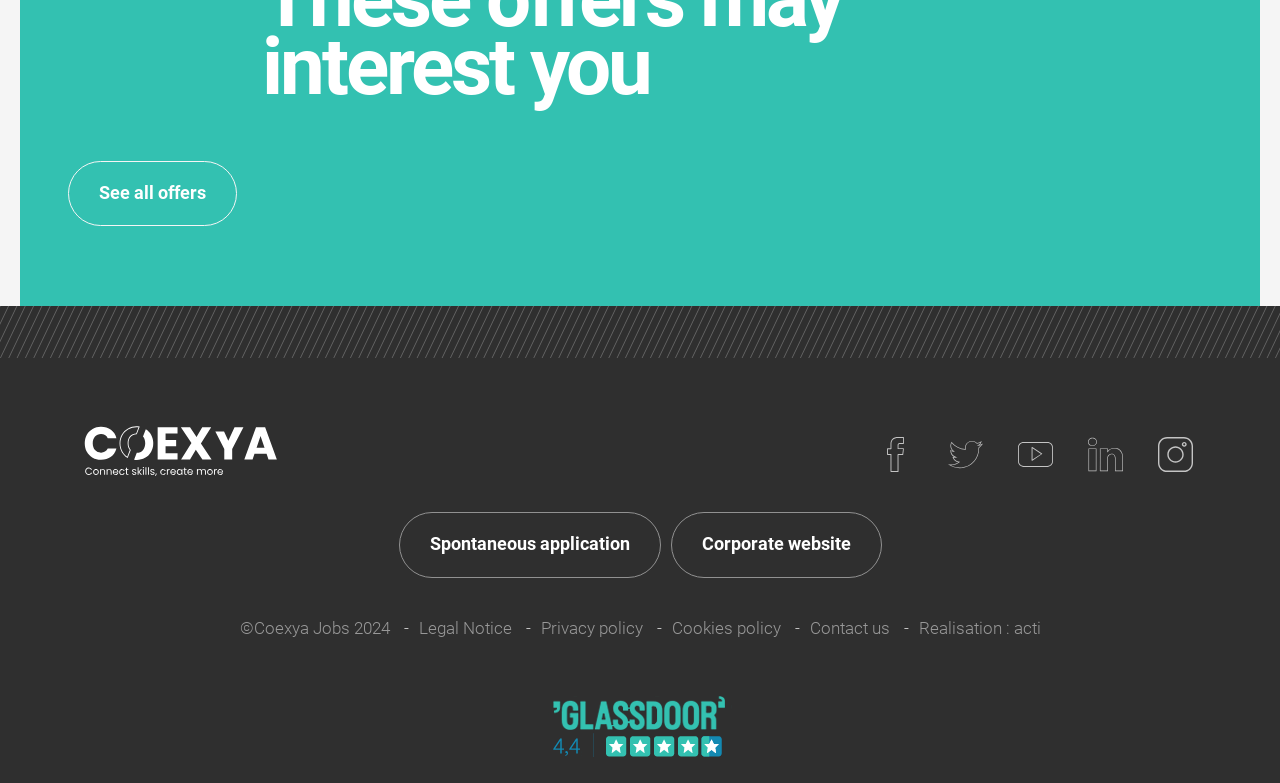Please specify the bounding box coordinates of the area that should be clicked to accomplish the following instruction: "Check Legal Notice". The coordinates should consist of four float numbers between 0 and 1, i.e., [left, top, right, bottom].

[0.327, 0.789, 0.4, 0.817]